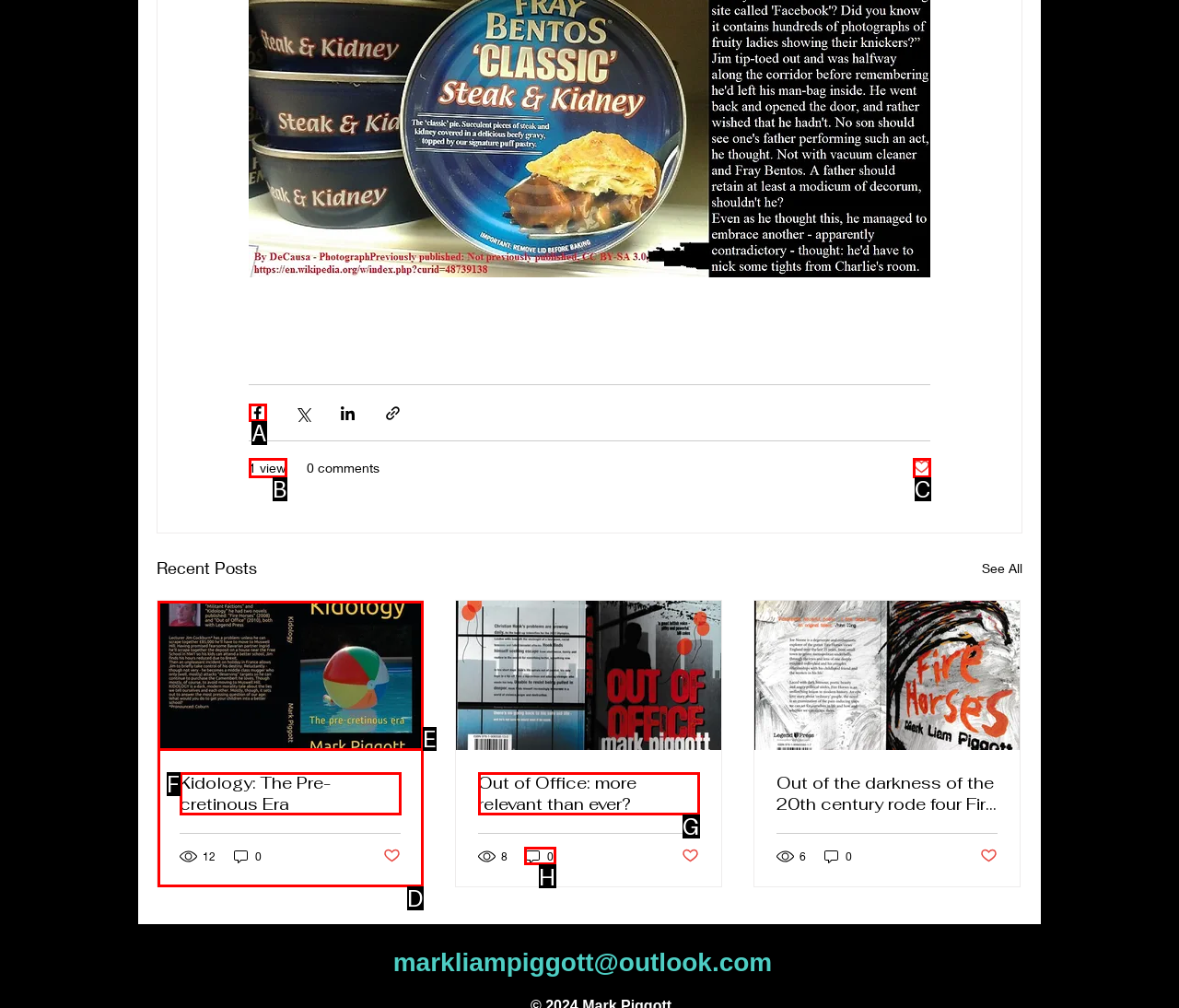Select the appropriate bounding box to fulfill the task: Share via Facebook Respond with the corresponding letter from the choices provided.

A